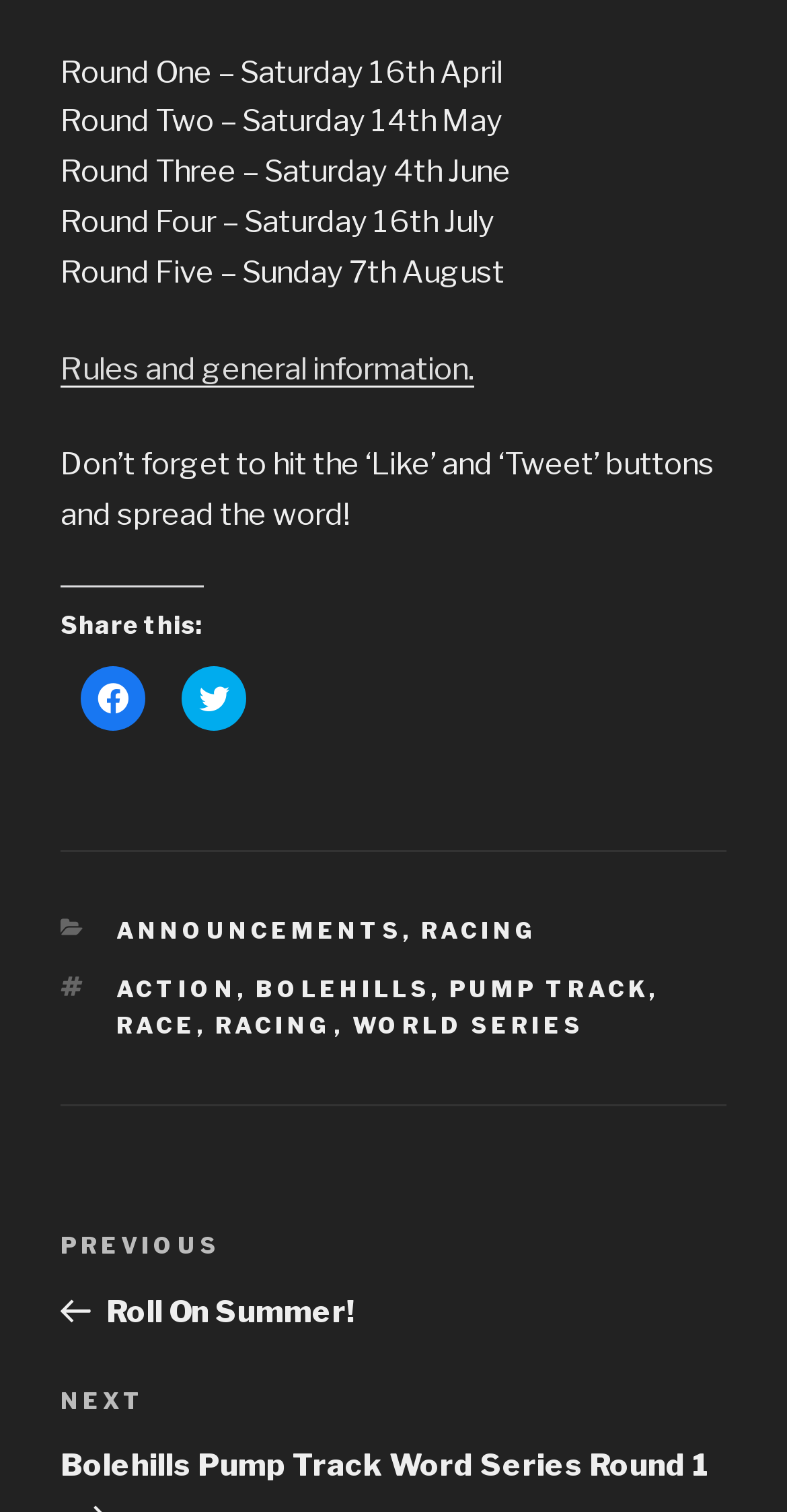How many social media sharing options are available?
Using the visual information from the image, give a one-word or short-phrase answer.

2